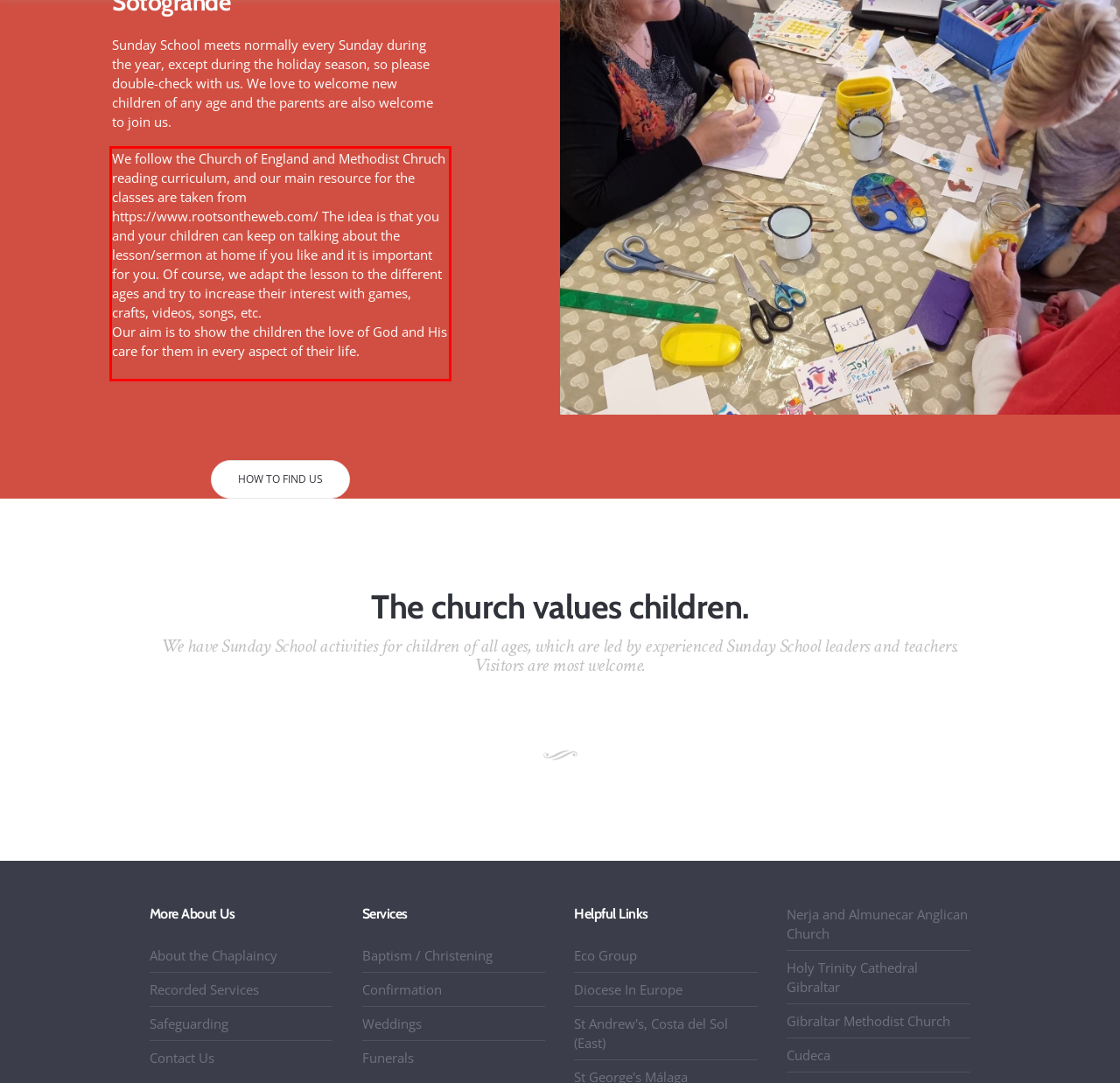Please use OCR to extract the text content from the red bounding box in the provided webpage screenshot.

We follow the Church of England and Methodist Chruch reading curriculum, and our main resource for the classes are taken from https://www.rootsontheweb.com/ The idea is that you and your children can keep on talking about the lesson/sermon at home if you like and it is important for you. Of course, we adapt the lesson to the different ages and try to increase their interest with games, crafts, videos, songs, etc. Our aim is to show the children the love of God and His care for them in every aspect of their life.